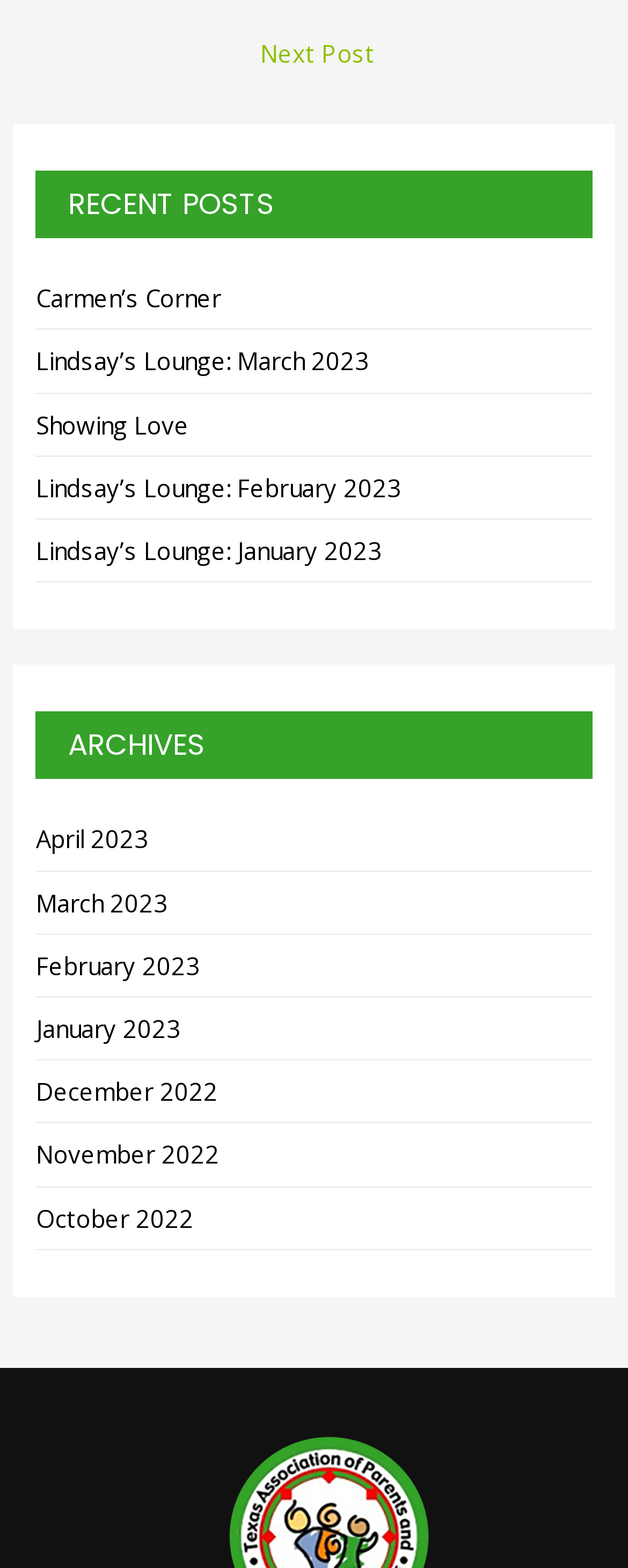Show me the bounding box coordinates of the clickable region to achieve the task as per the instruction: "Go to Carmen’s Corner".

[0.058, 0.18, 0.352, 0.2]